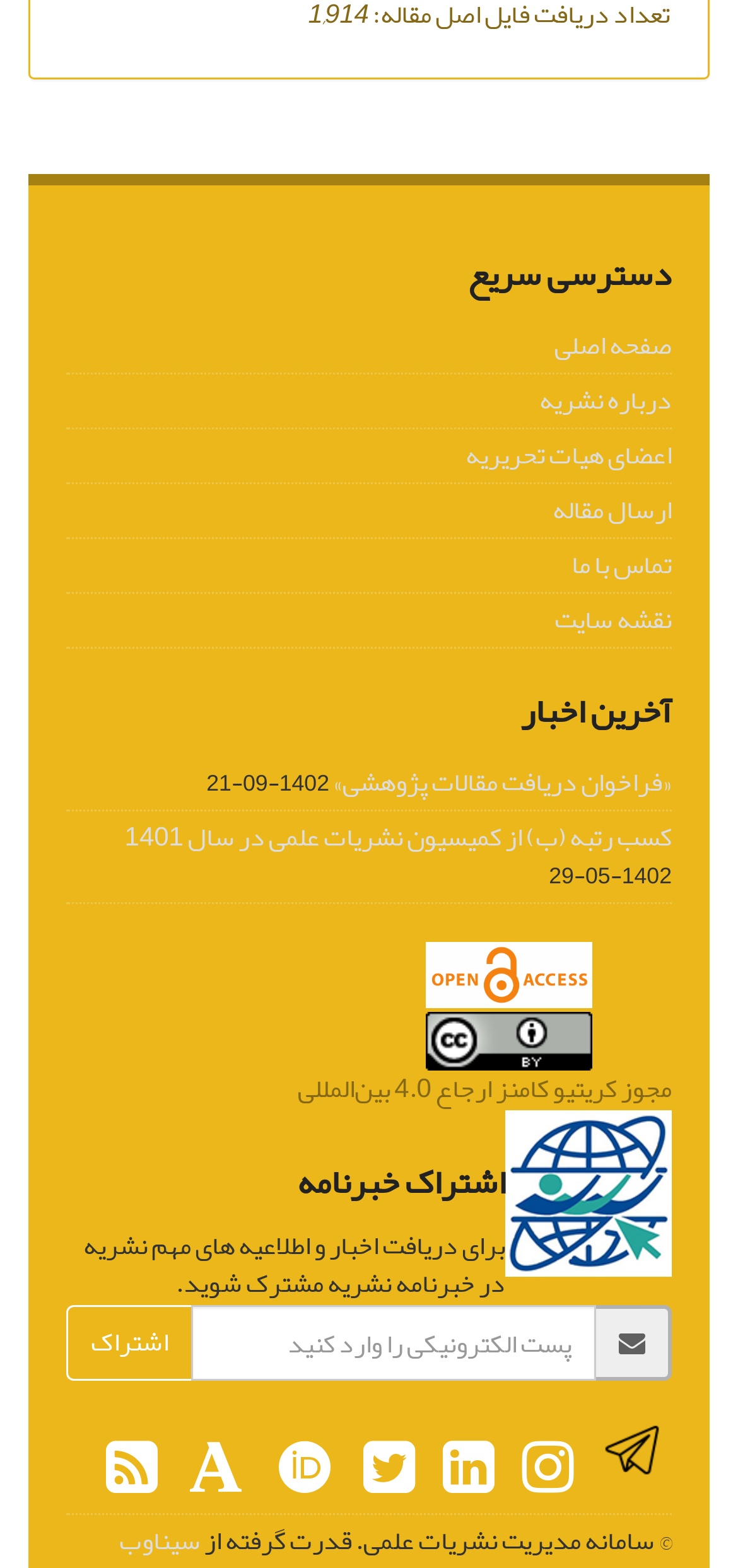Locate the bounding box coordinates of the region to be clicked to comply with the following instruction: "Click on the link to send an article". The coordinates must be four float numbers between 0 and 1, in the form [left, top, right, bottom].

[0.749, 0.309, 0.91, 0.342]